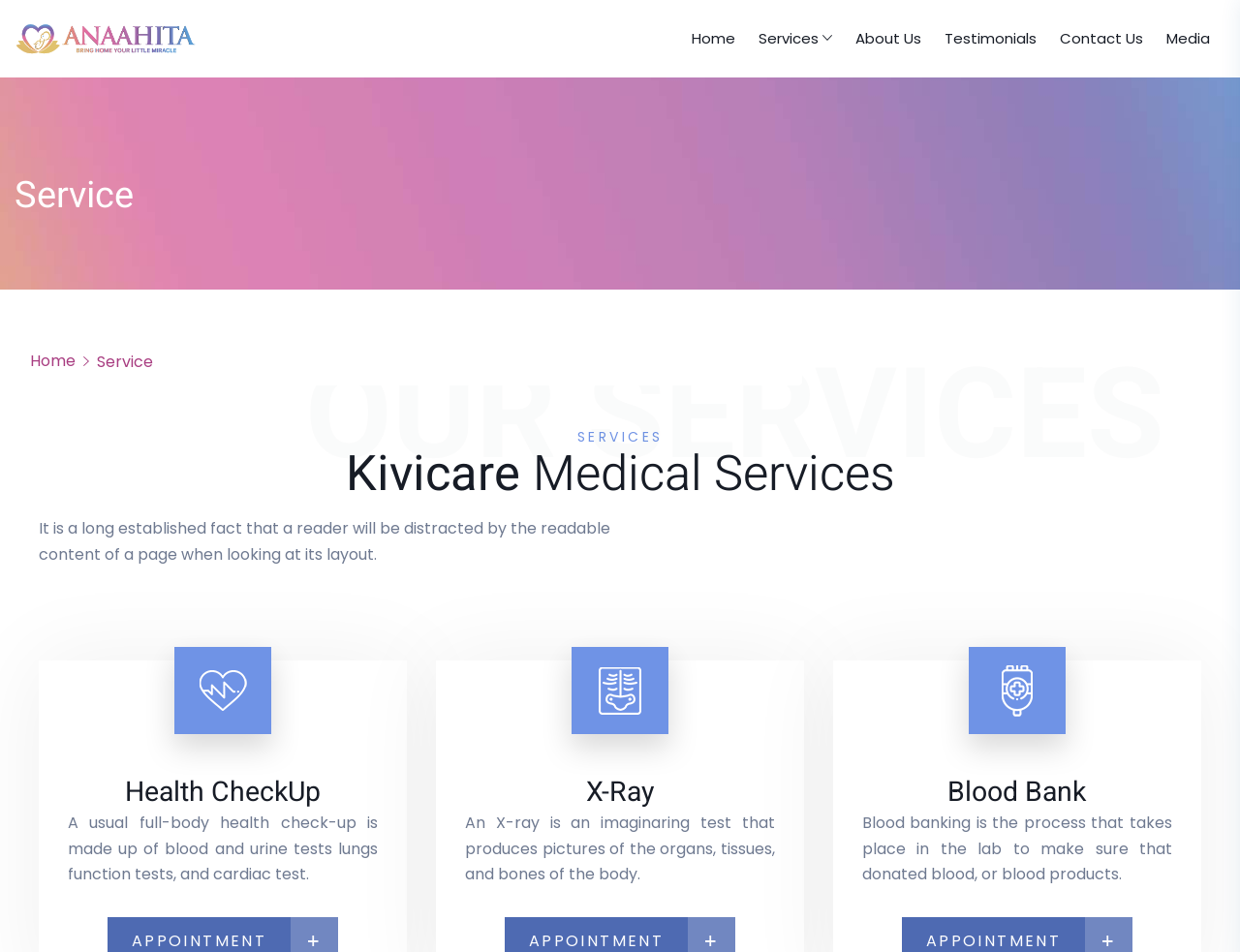Please mark the bounding box coordinates of the area that should be clicked to carry out the instruction: "click on kivicare link".

[0.012, 0.004, 0.16, 0.077]